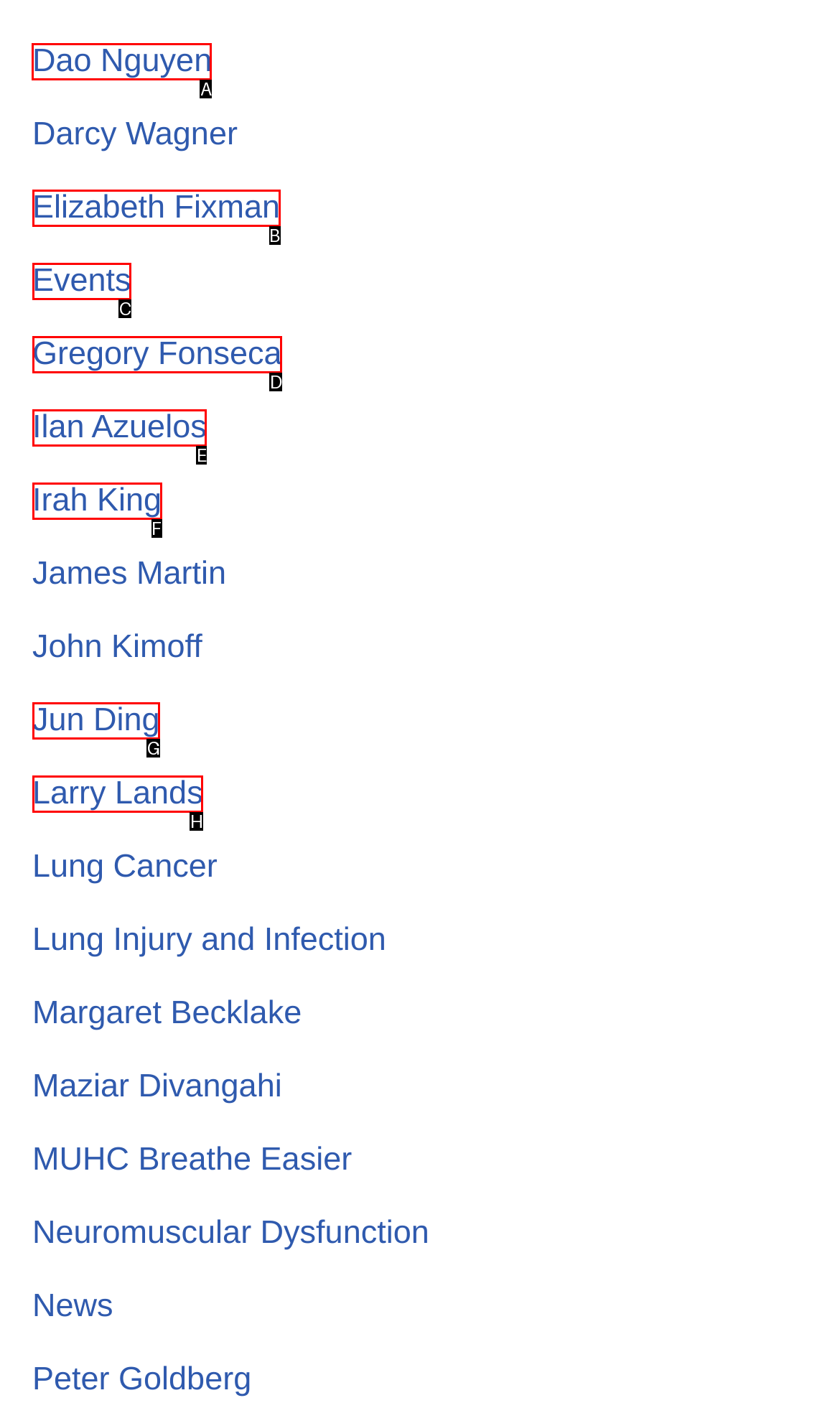From the given options, indicate the letter that corresponds to the action needed to complete this task: Read the Privacy Policy. Respond with only the letter.

None